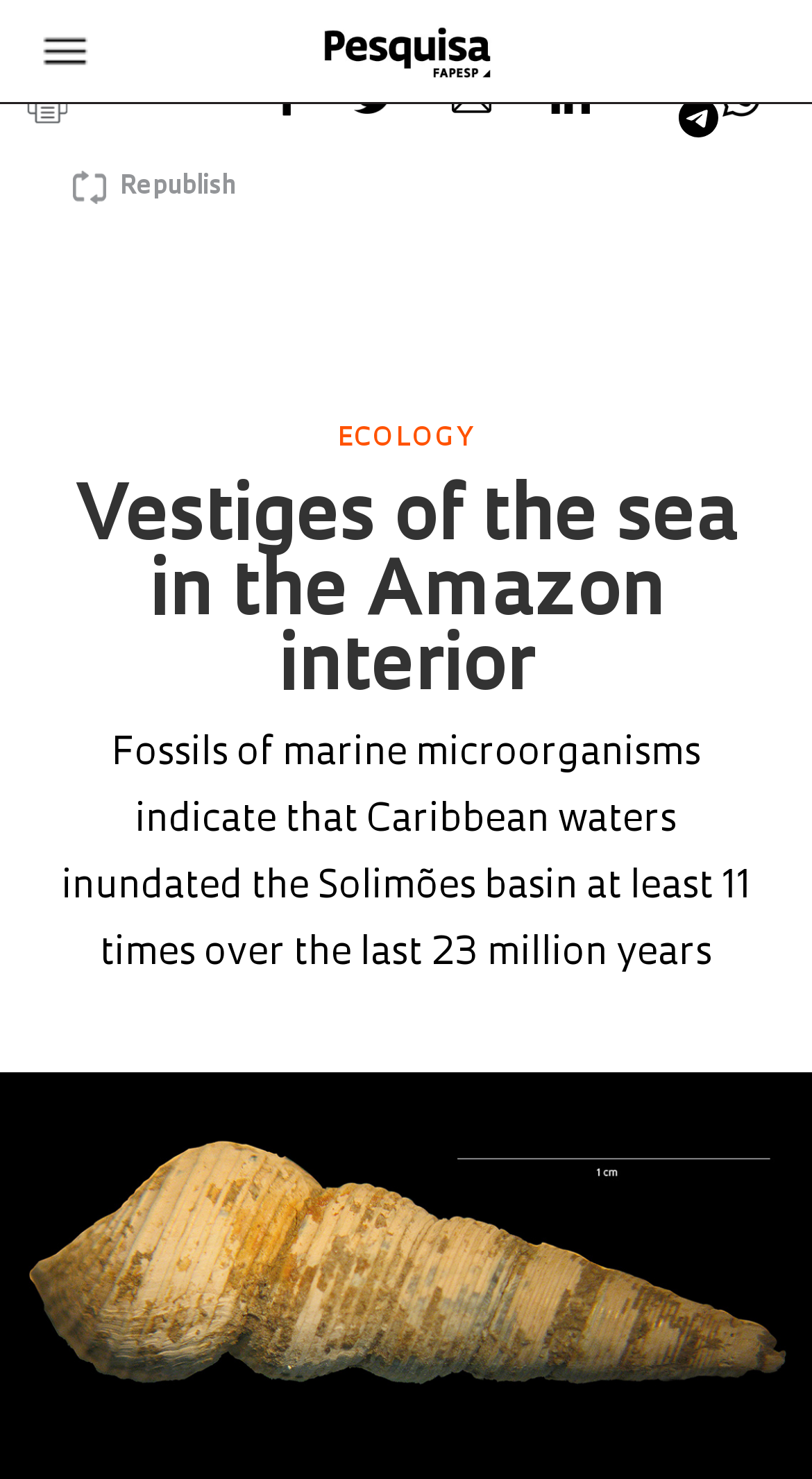Answer the question using only a single word or phrase: 
What is the category of the article?

ECOLOGY